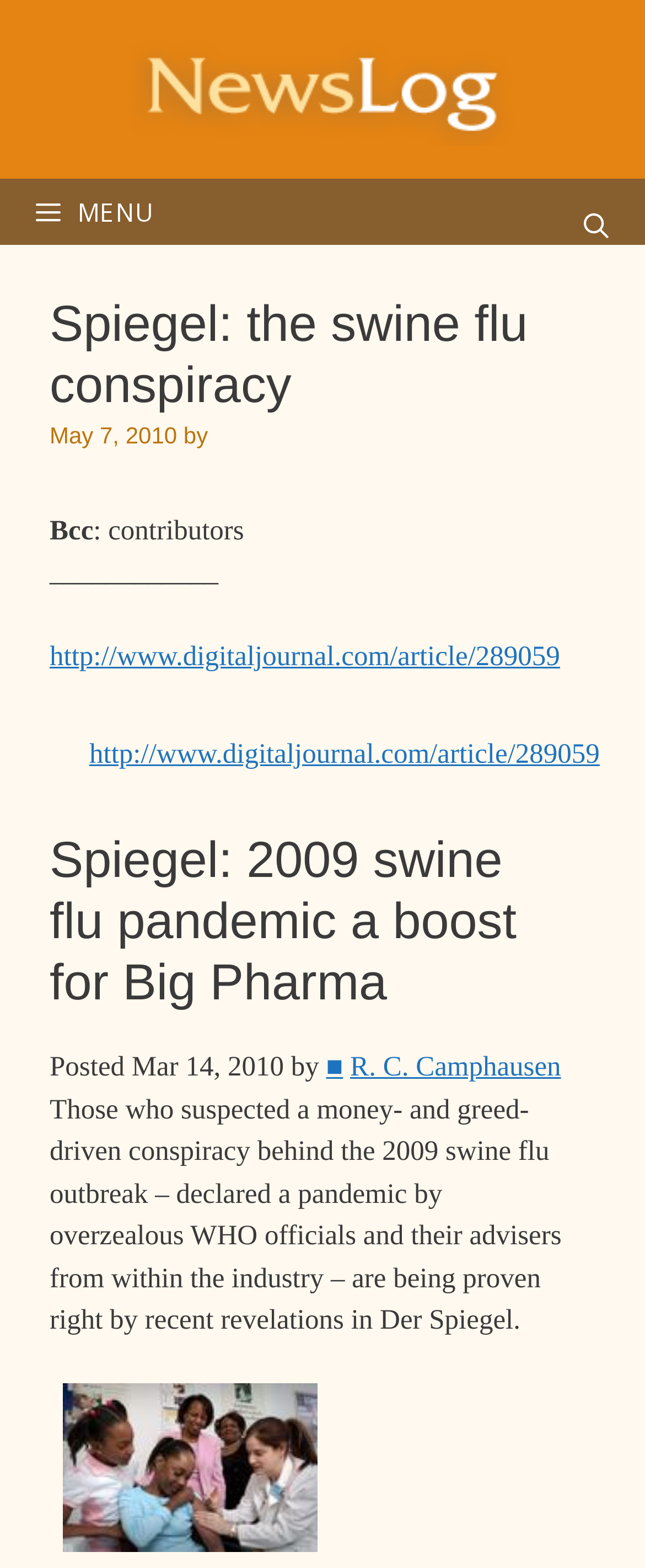Pinpoint the bounding box coordinates of the element to be clicked to execute the instruction: "Click the Newslog link".

[0.199, 0.045, 0.801, 0.065]